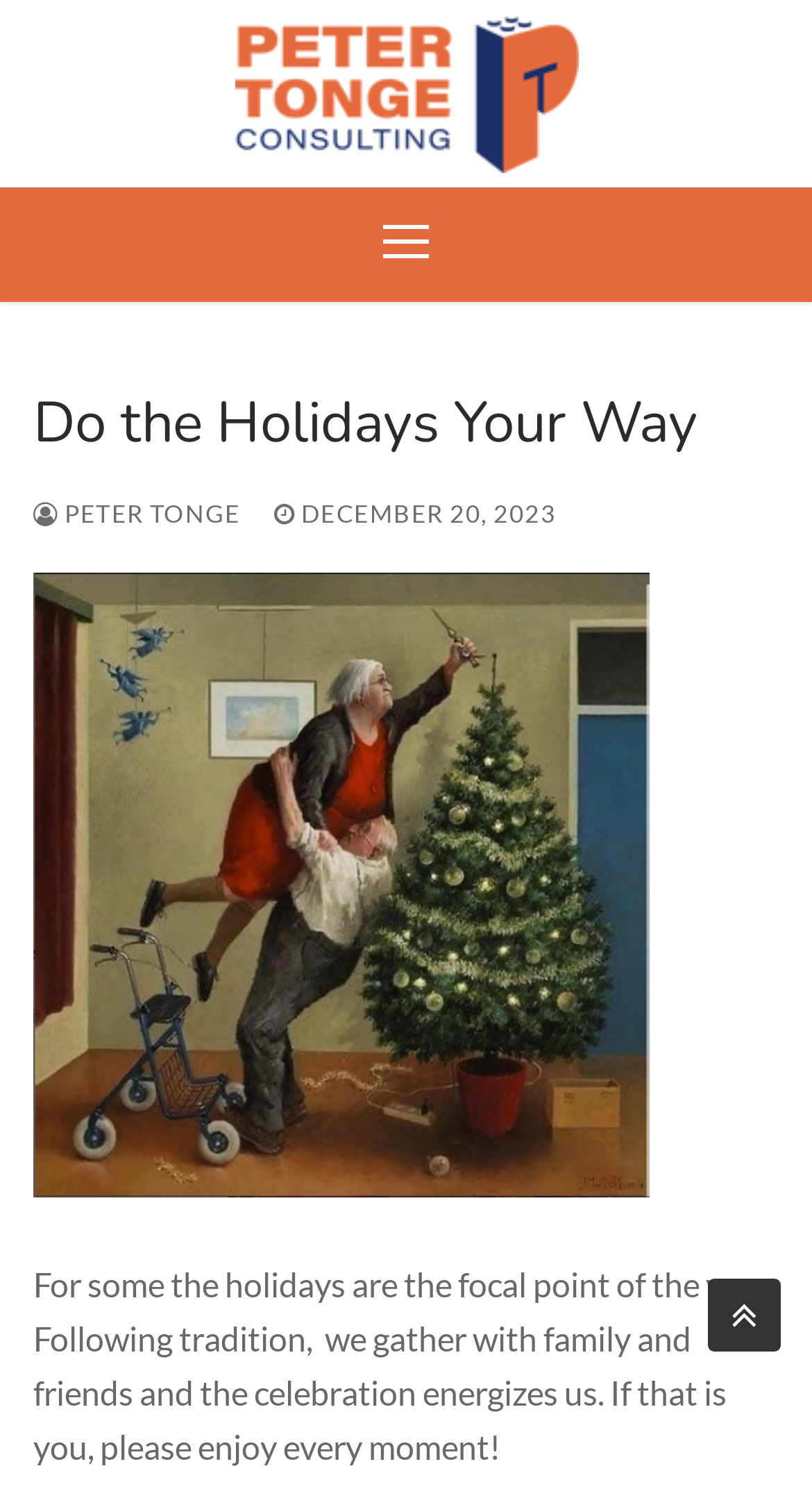Identify the bounding box coordinates for the UI element mentioned here: "December 20, 2023". Provide the coordinates as four float values between 0 and 1, i.e., [left, top, right, bottom].

[0.337, 0.333, 0.685, 0.351]